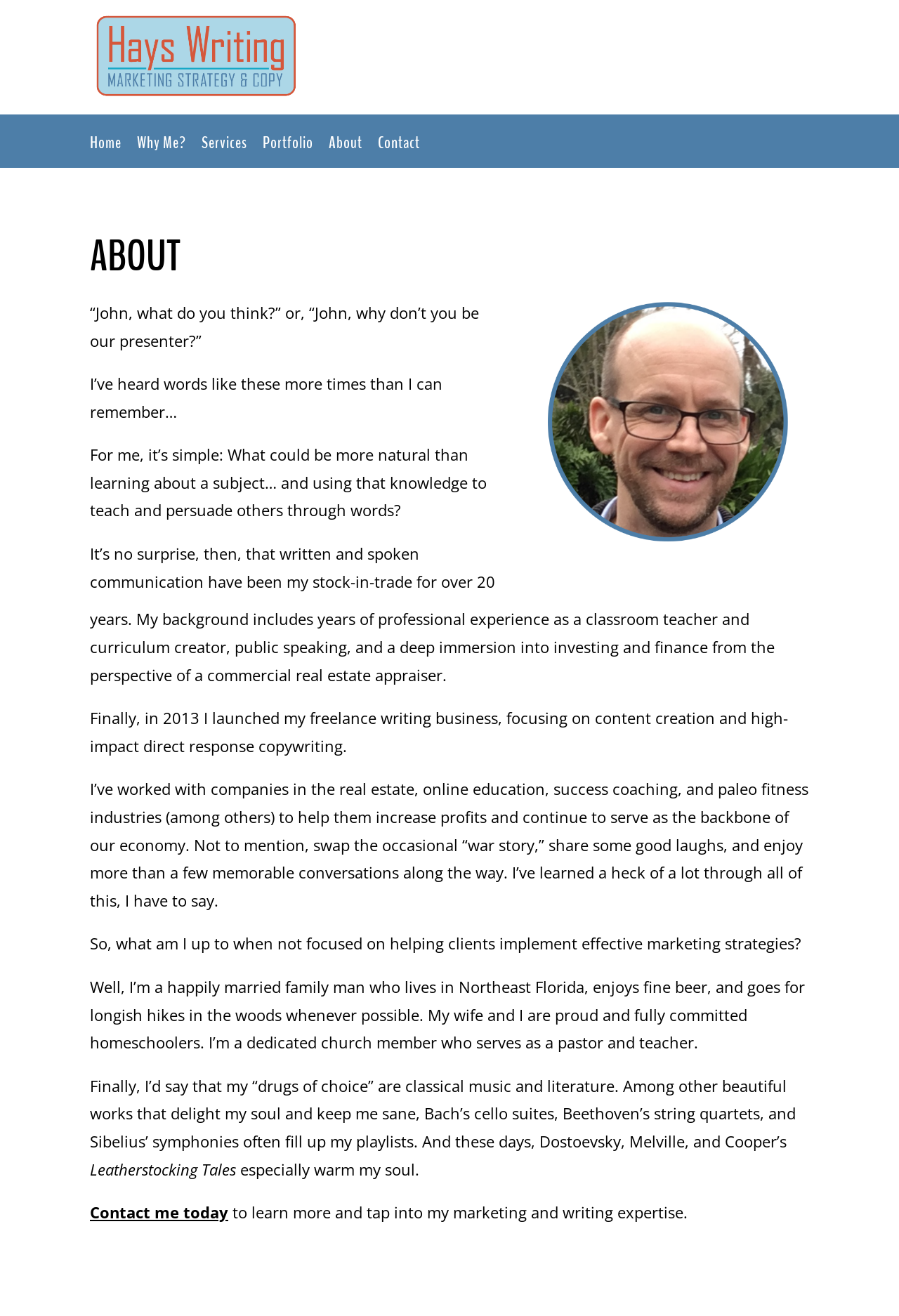What is the profession of the person described on this page?
Please give a detailed and elaborate answer to the question based on the image.

Based on the text, it is clear that the person is a writer, as they mention their freelance writing business and experience in content creation and copywriting.